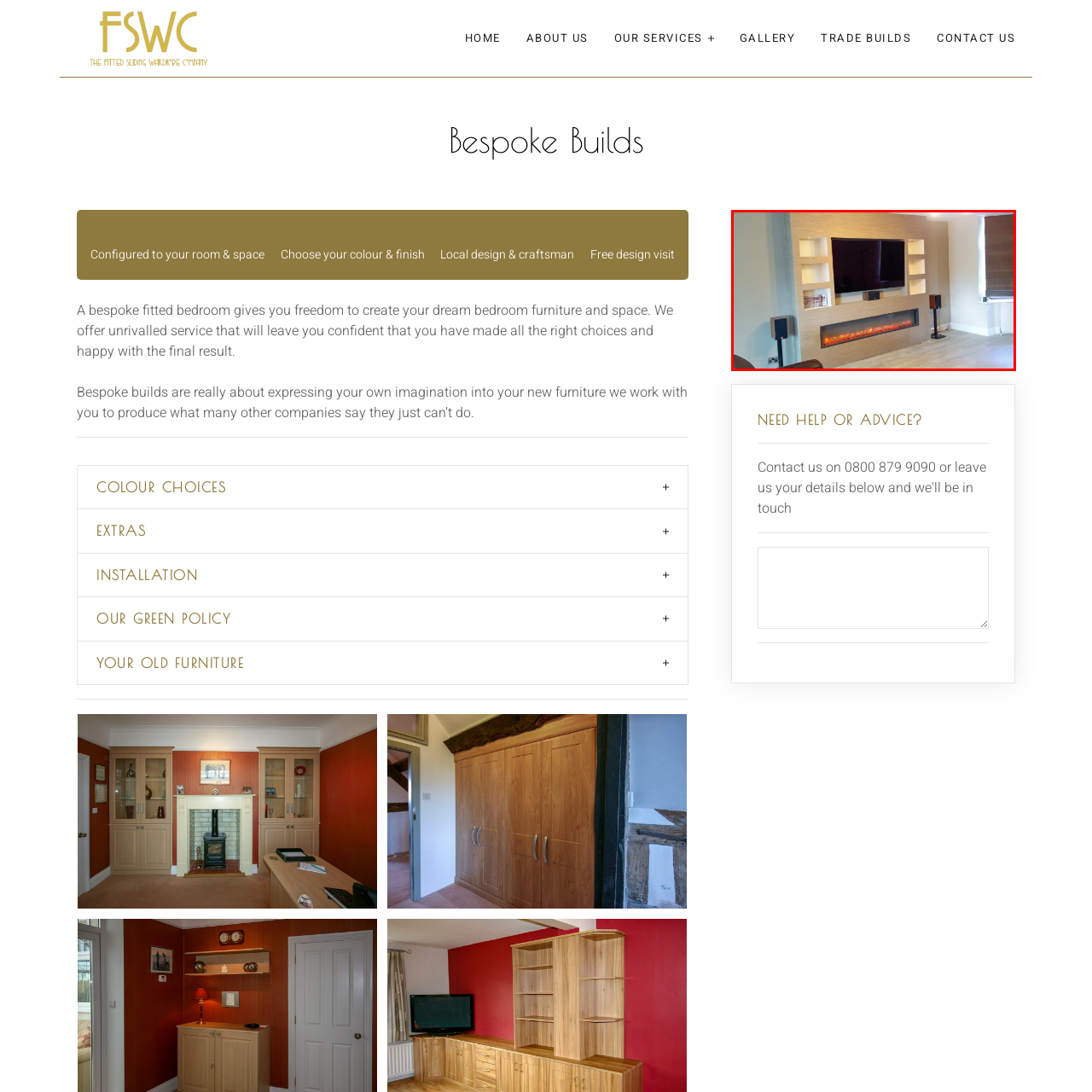Look at the image inside the red box and answer the question with a single word or phrase:
What is the material of the flooring?

Light wooden finish